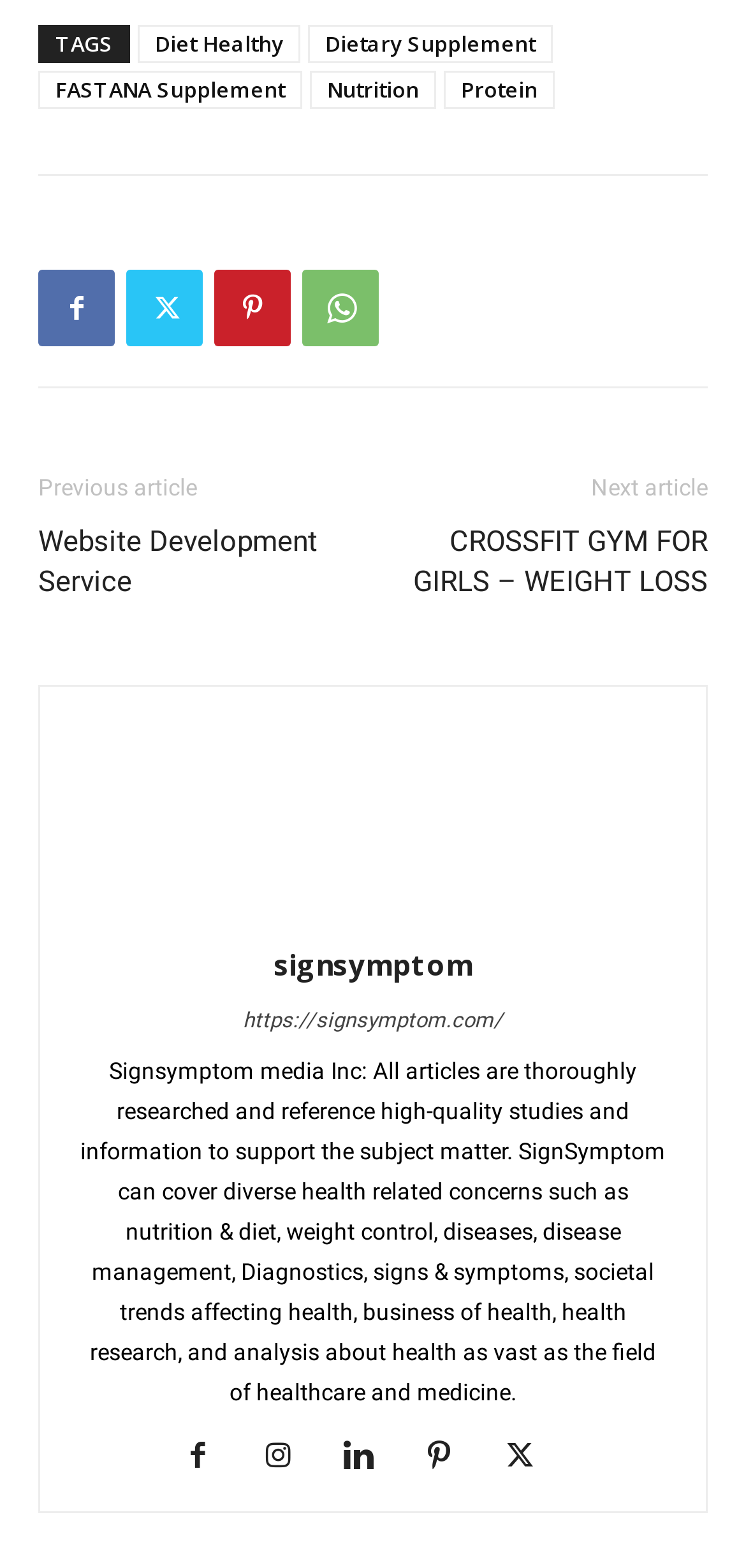Could you find the bounding box coordinates of the clickable area to complete this instruction: "Click on the 'Diet Healthy' link"?

[0.185, 0.016, 0.403, 0.04]